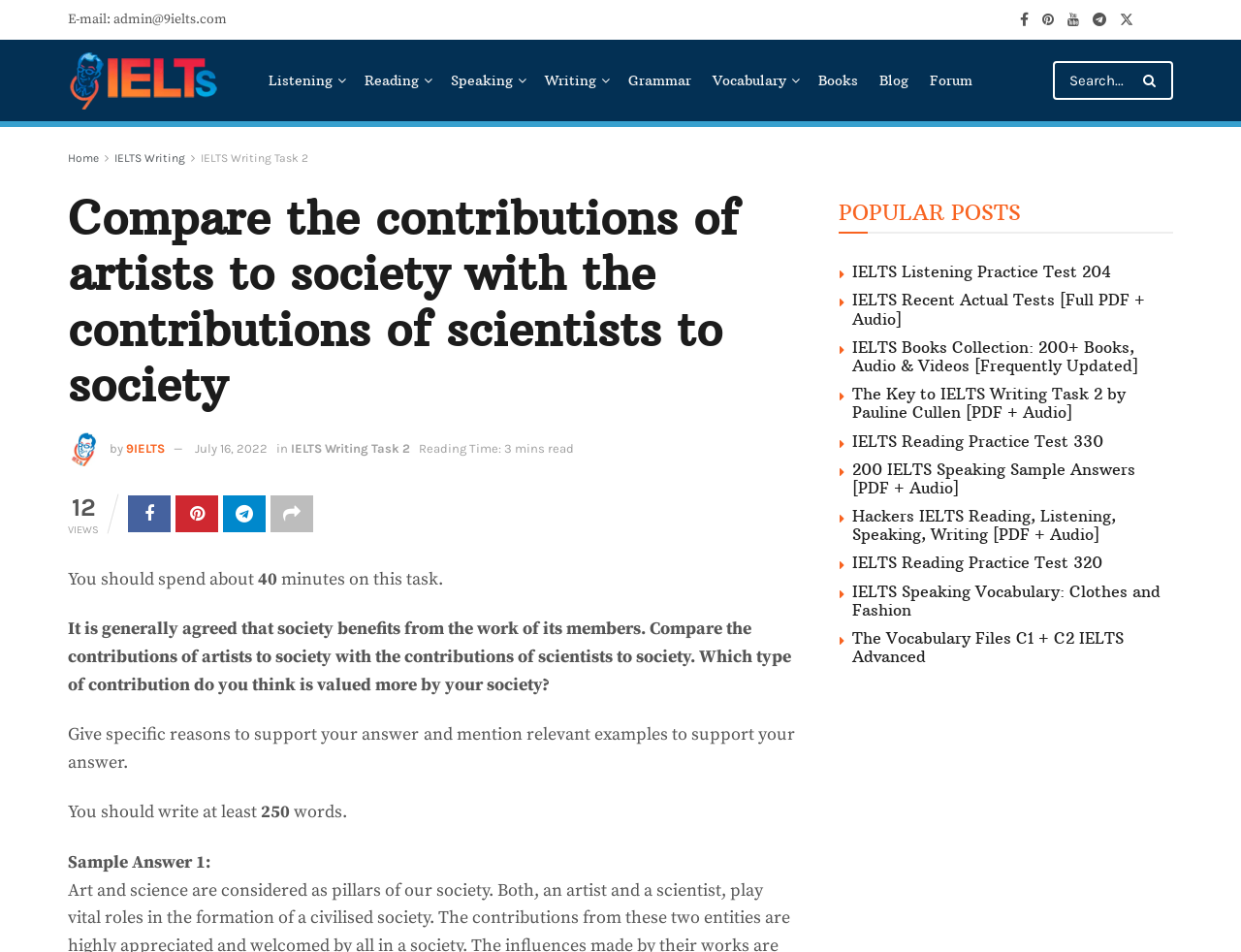Provide your answer to the question using just one word or phrase: How many minutes should you spend on this task?

40 minutes